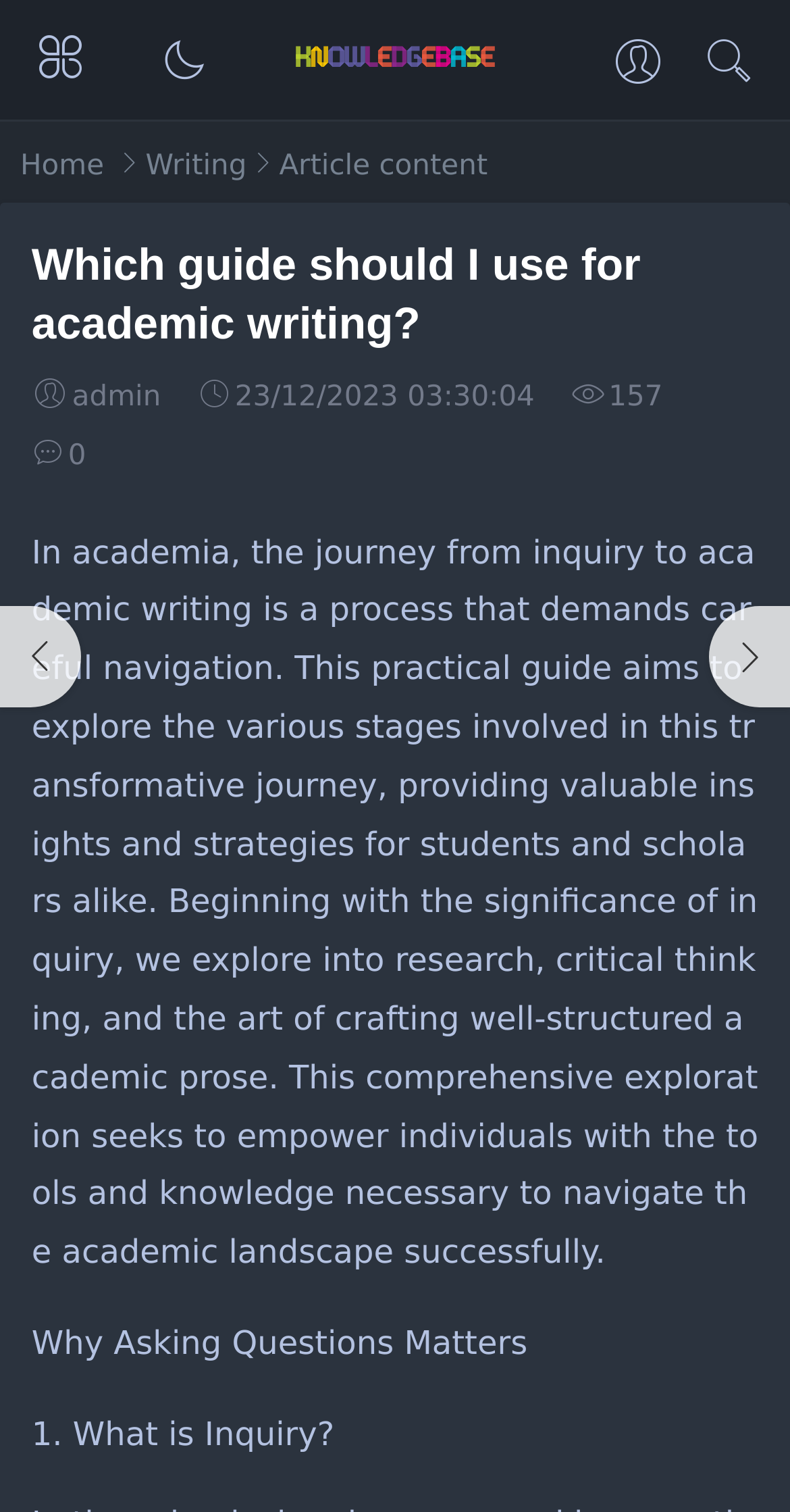Provide your answer in a single word or phrase: 
How many links are there in the top navigation bar?

4